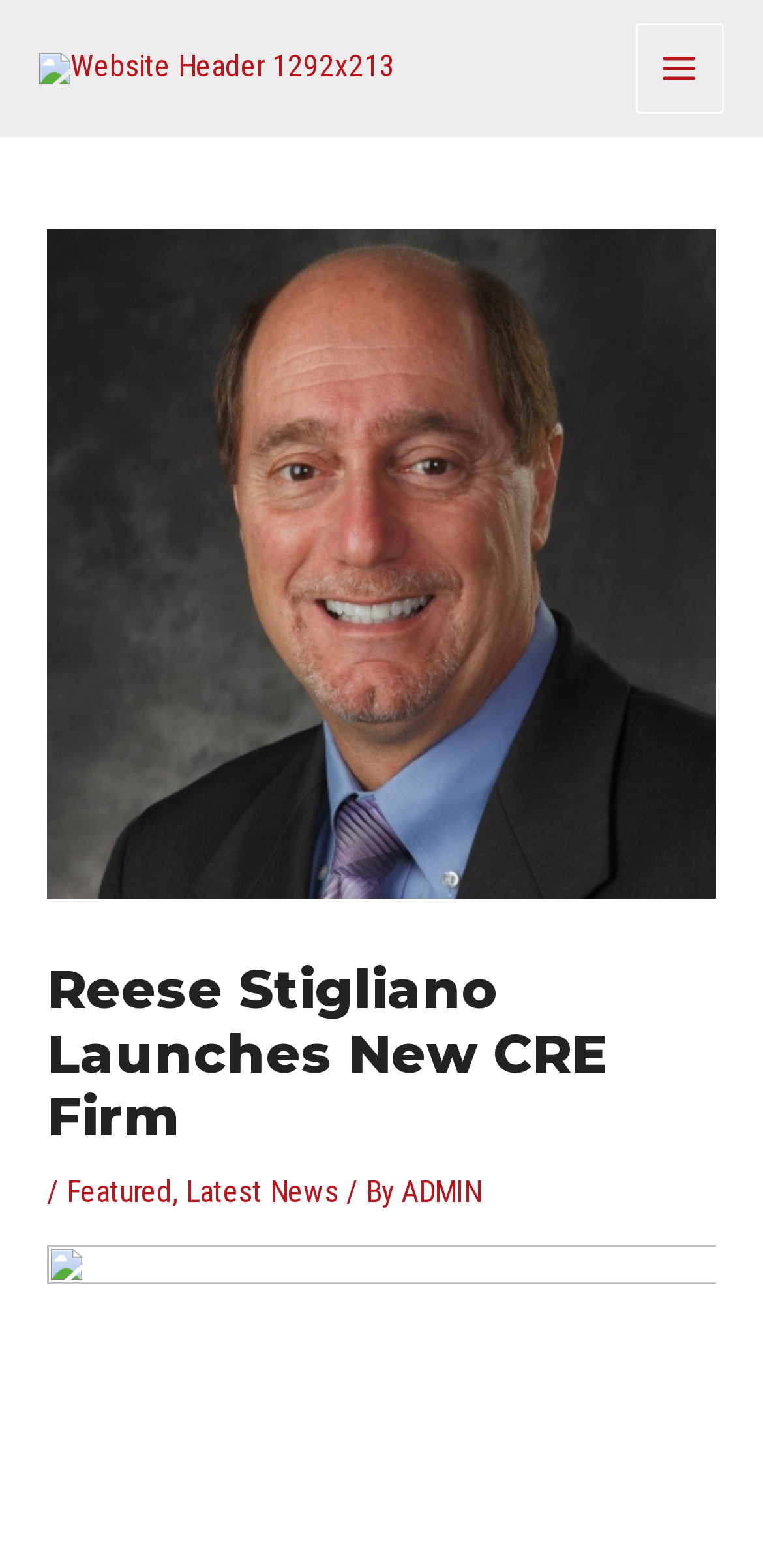Find and provide the bounding box coordinates for the UI element described with: "Latest News".

[0.243, 0.749, 0.443, 0.772]